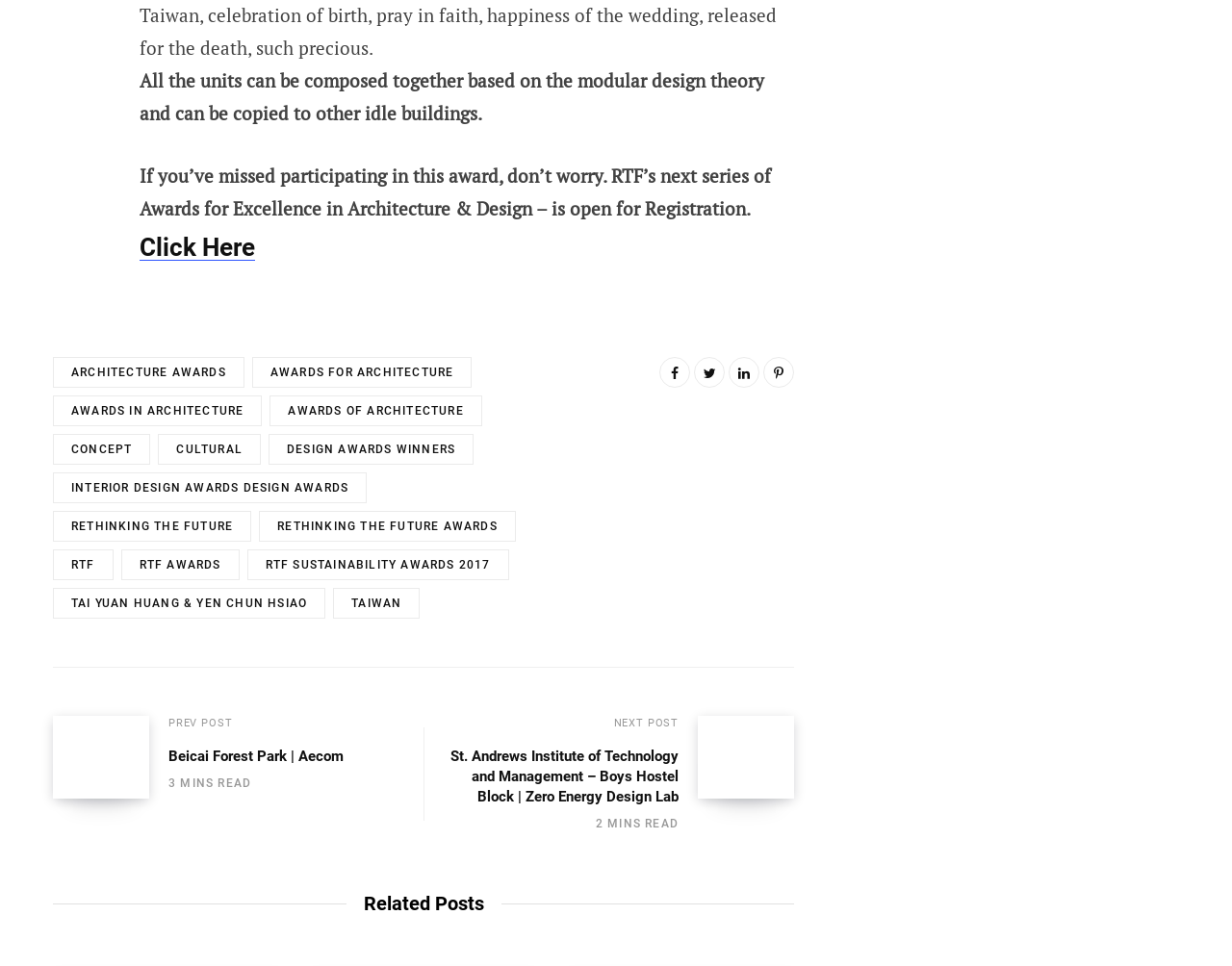How many links are there in the webpage?
Answer the question based on the image using a single word or a brief phrase.

20